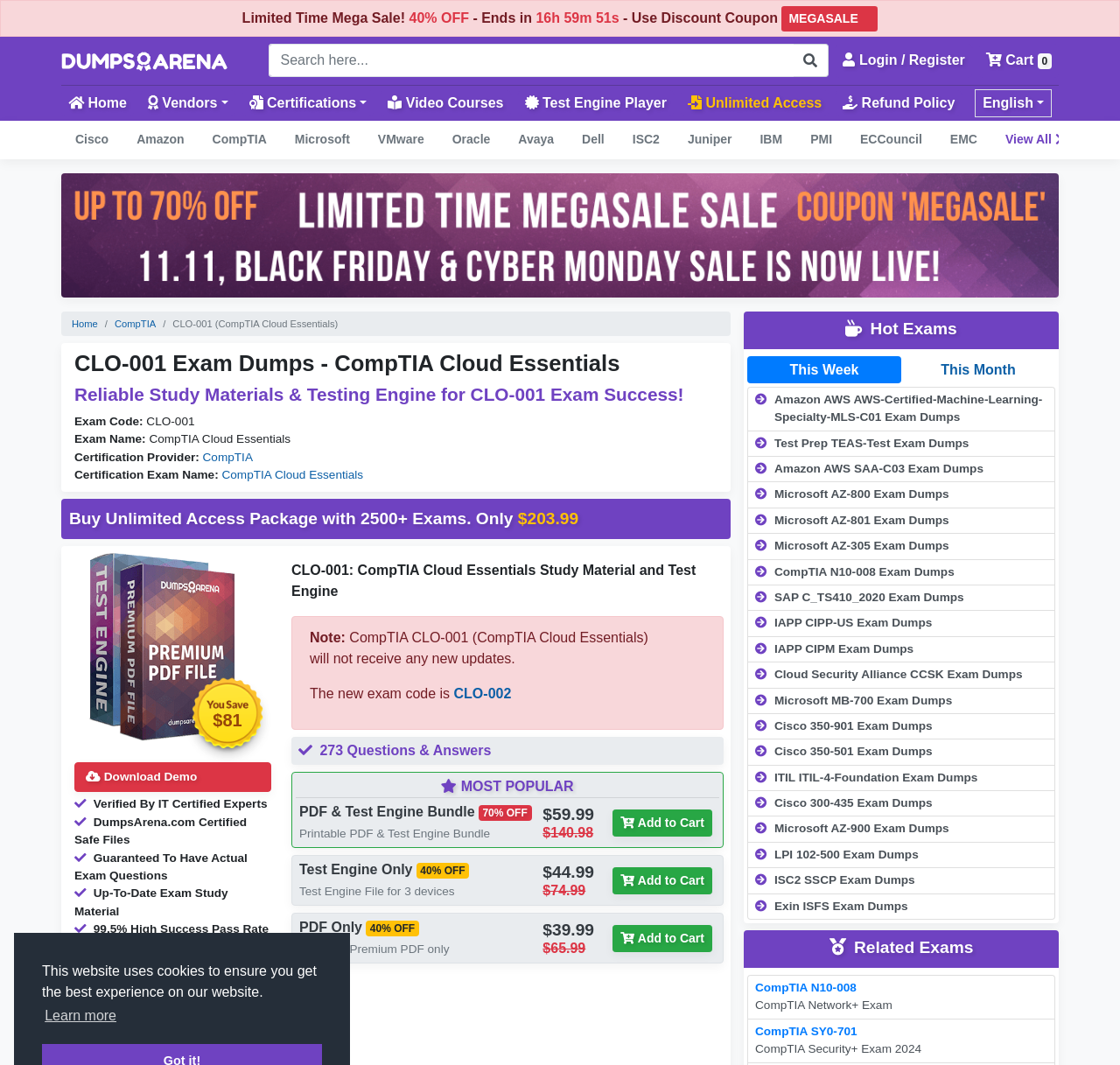Please identify the bounding box coordinates of the clickable region that I should interact with to perform the following instruction: "Search here...". The coordinates should be expressed as four float numbers between 0 and 1, i.e., [left, top, right, bottom].

[0.24, 0.041, 0.709, 0.072]